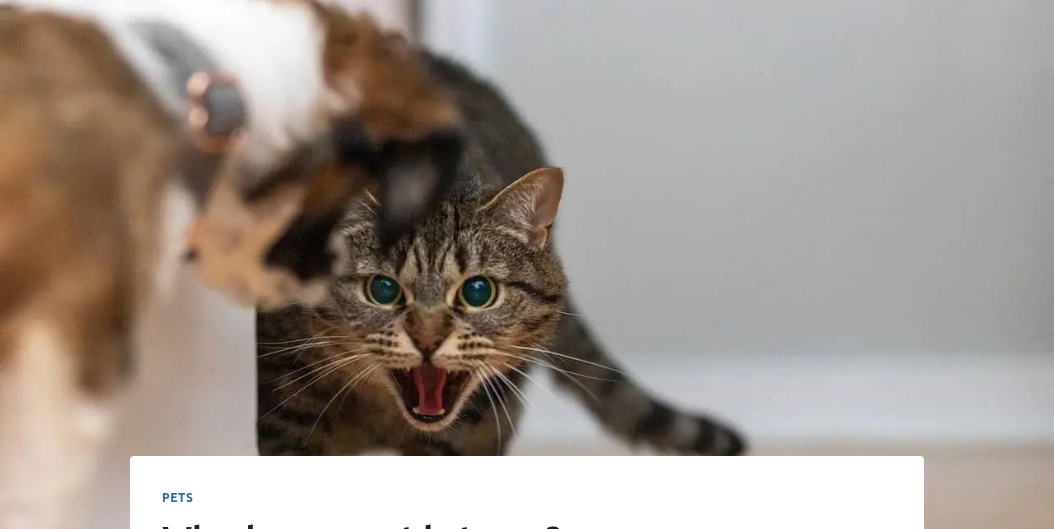What is the theme of the blog post?
Provide a fully detailed and comprehensive answer to the question.

The blog post explores the complexities of feline behavior, particularly the reasons behind perceived negative interactions with humans and other pets, as indicated by the caption 'Why does my cat hate me?'.